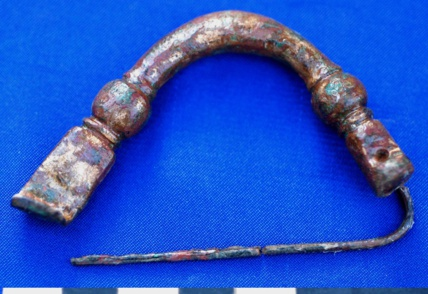What is the color of the fabric backdrop?
Based on the image, provide a one-word or brief-phrase response.

Vivid blue